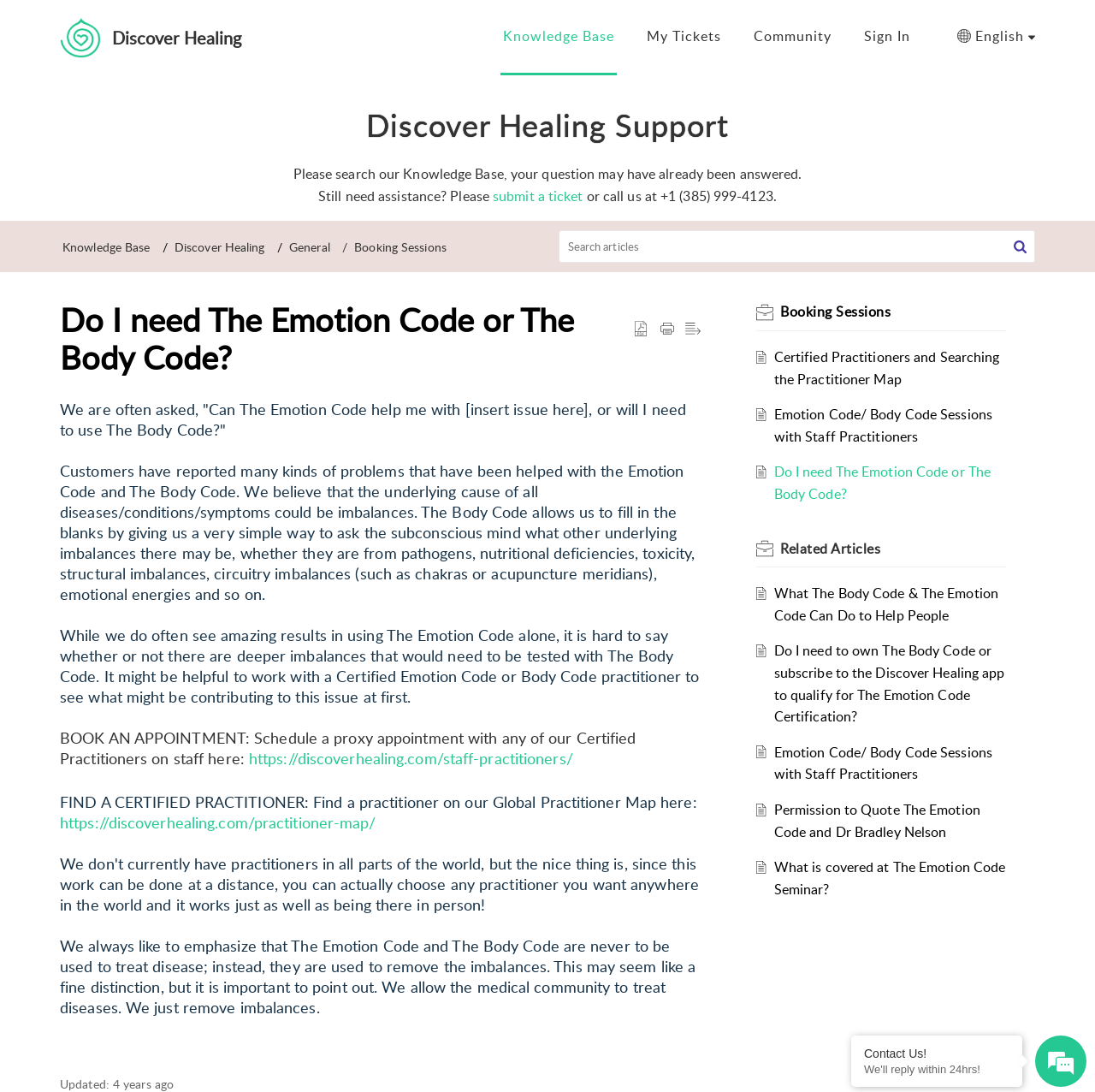Please identify the bounding box coordinates of the clickable region that I should interact with to perform the following instruction: "Find a certified practitioner". The coordinates should be expressed as four float numbers between 0 and 1, i.e., [left, top, right, bottom].

[0.055, 0.748, 0.343, 0.762]